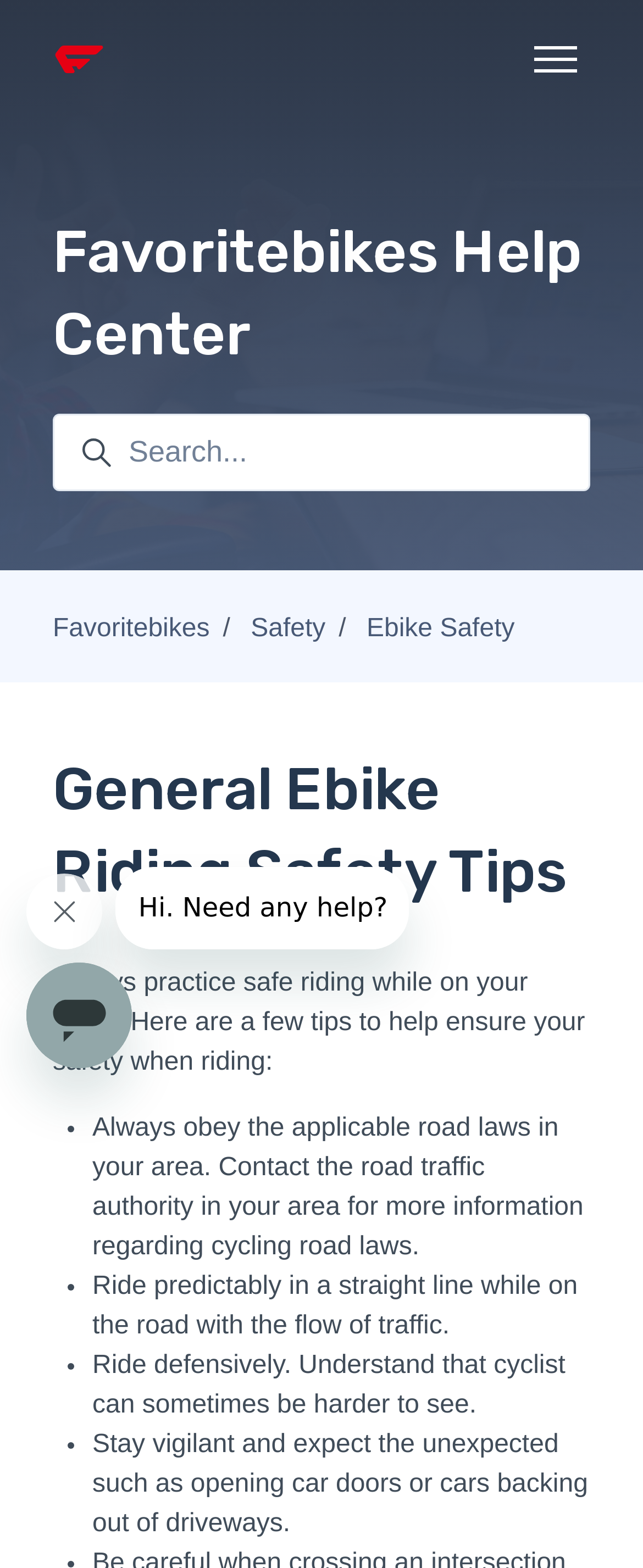What is the first safety tip listed?
Observe the image and answer the question with a one-word or short phrase response.

Obey road laws